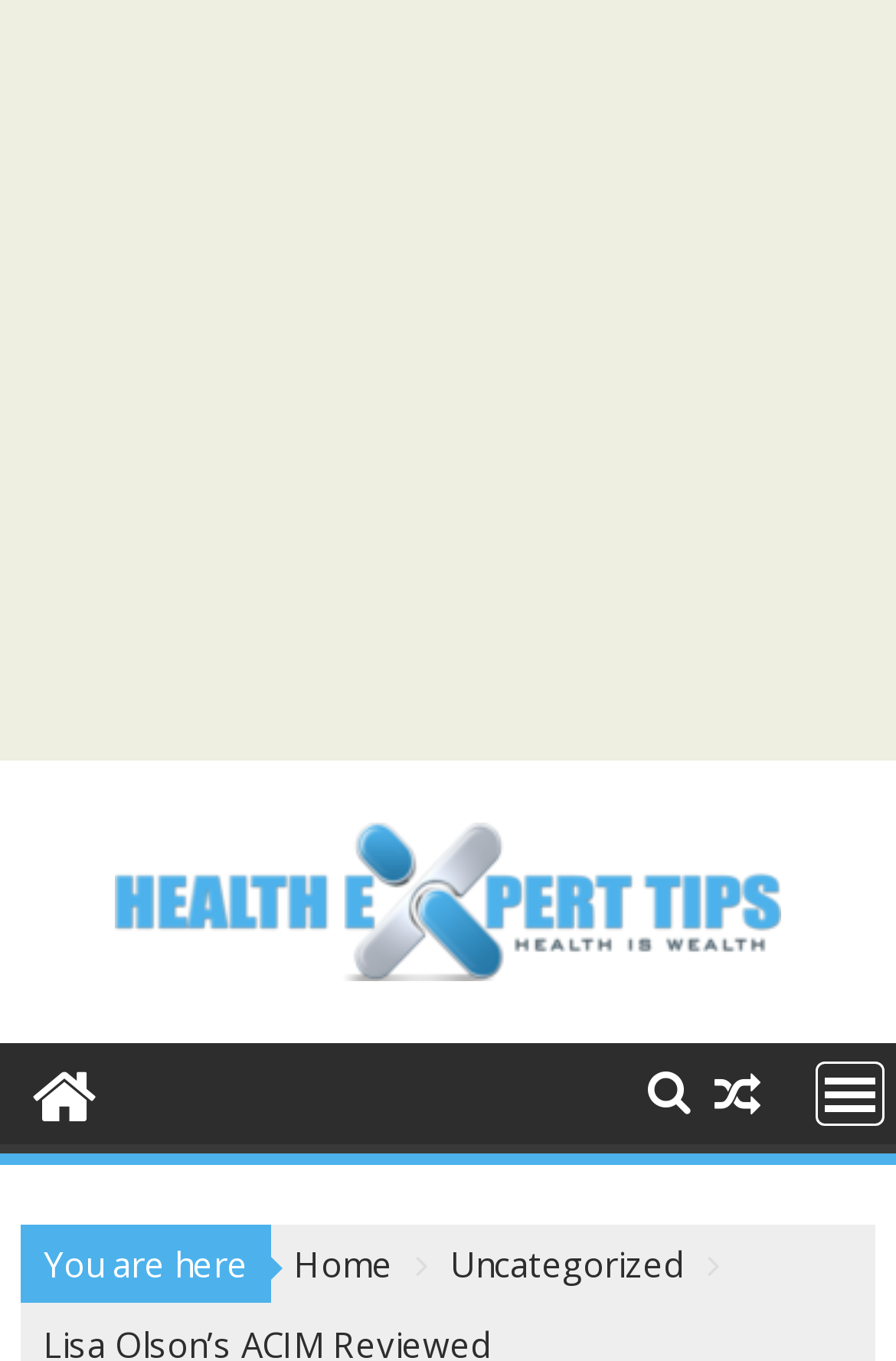Provide the bounding box coordinates for the UI element that is described as: "Home".

[0.328, 0.912, 0.438, 0.945]